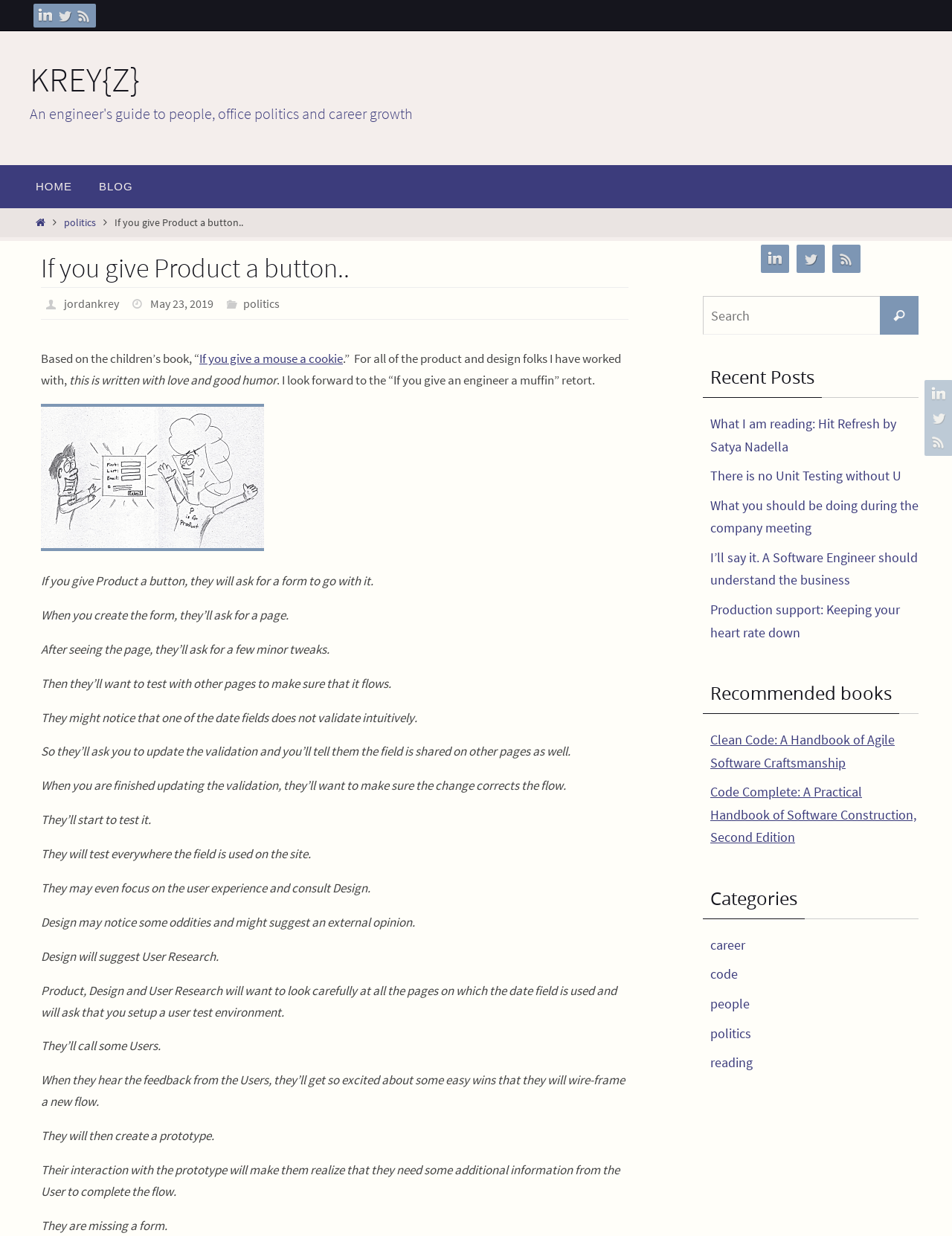Can you pinpoint the bounding box coordinates for the clickable element required for this instruction: "Read the blog post 'If you give Product a button..'"? The coordinates should be four float numbers between 0 and 1, i.e., [left, top, right, bottom].

[0.043, 0.204, 0.66, 0.23]